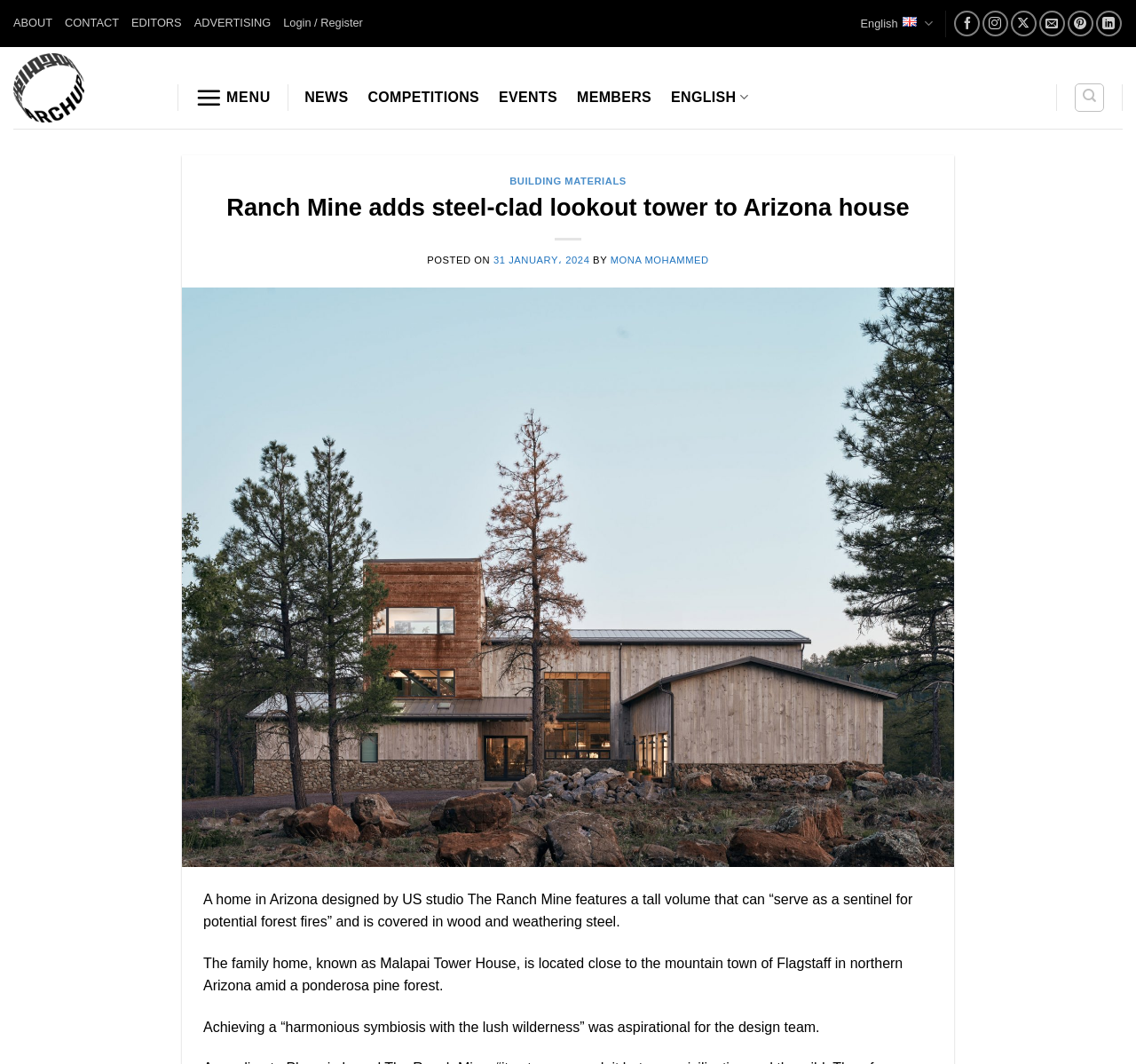Determine the bounding box coordinates of the element's region needed to click to follow the instruction: "Log in to access the full article". Provide these coordinates as four float numbers between 0 and 1, formatted as [left, top, right, bottom].

None